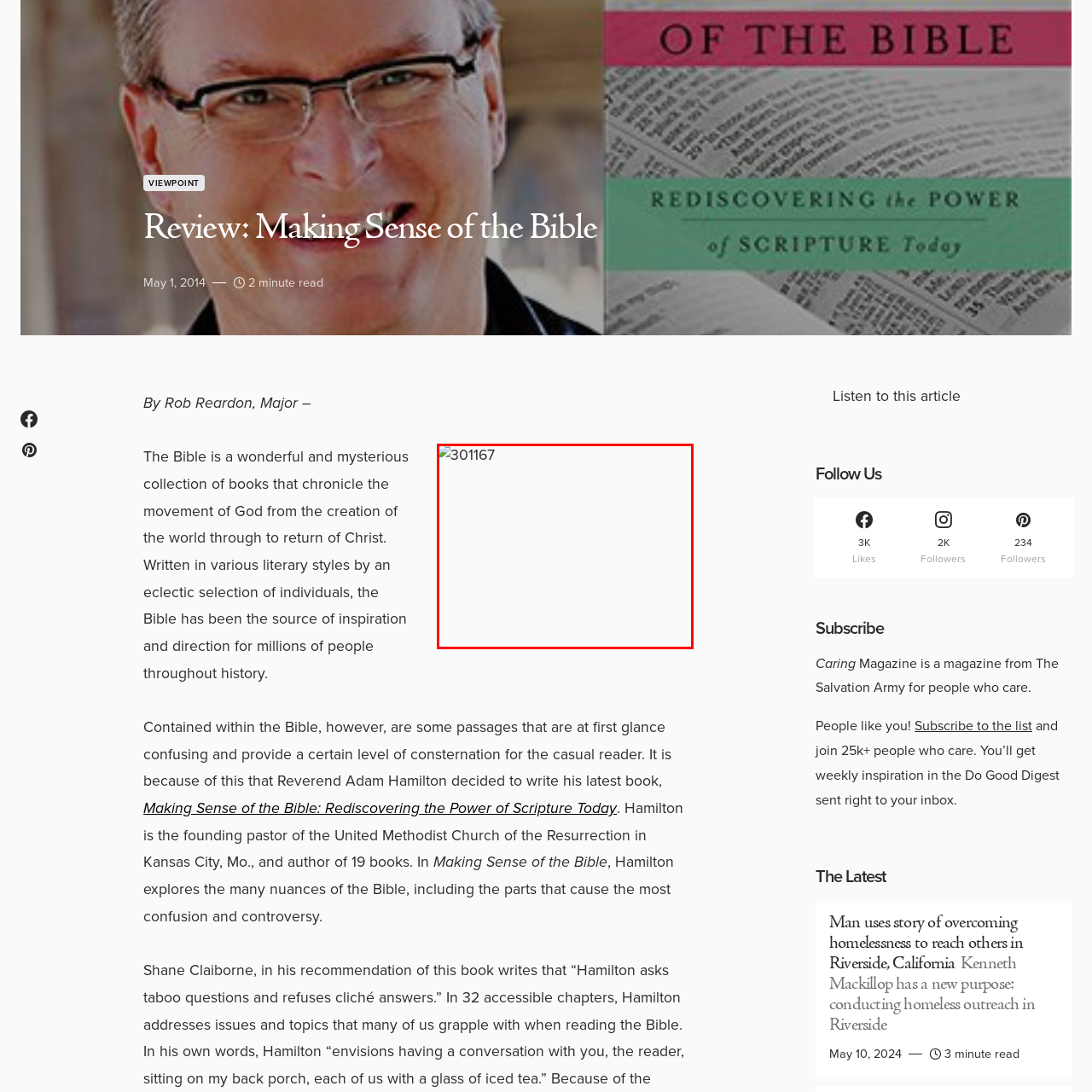Thoroughly describe the scene within the red-bordered area of the image.

The image associated with the article titled "Review: Making Sense of the Bible" likely depicts an aspect related to the discussion of the Bible's interpretation and significance. The article, published on May 1, 2014, explores the complexities and nuances of biblical texts, emphasizing their historical context and impact. Authored by Rob Reardon, the review provides insights into Reverend Adam Hamilton's book, "Making Sense of the Bible: Rediscovering the Power of Scripture Today." Hamilton, a prominent pastor and author, addresses common misunderstandings and controversial passages to guide readers through their spiritual journey. This image serves to visually complement the themes discussed in the article, which aims to demystify the Bible for both casual and committed readers.